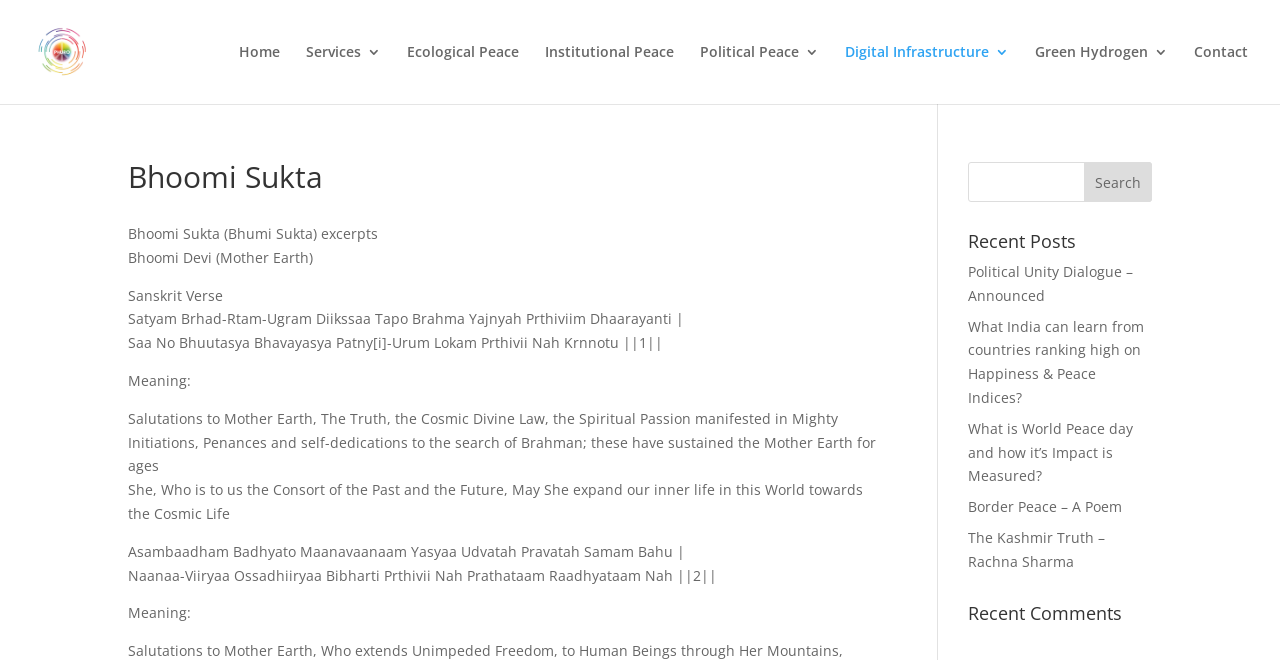How many recent comments are listed?
Please use the visual content to give a single word or phrase answer.

None